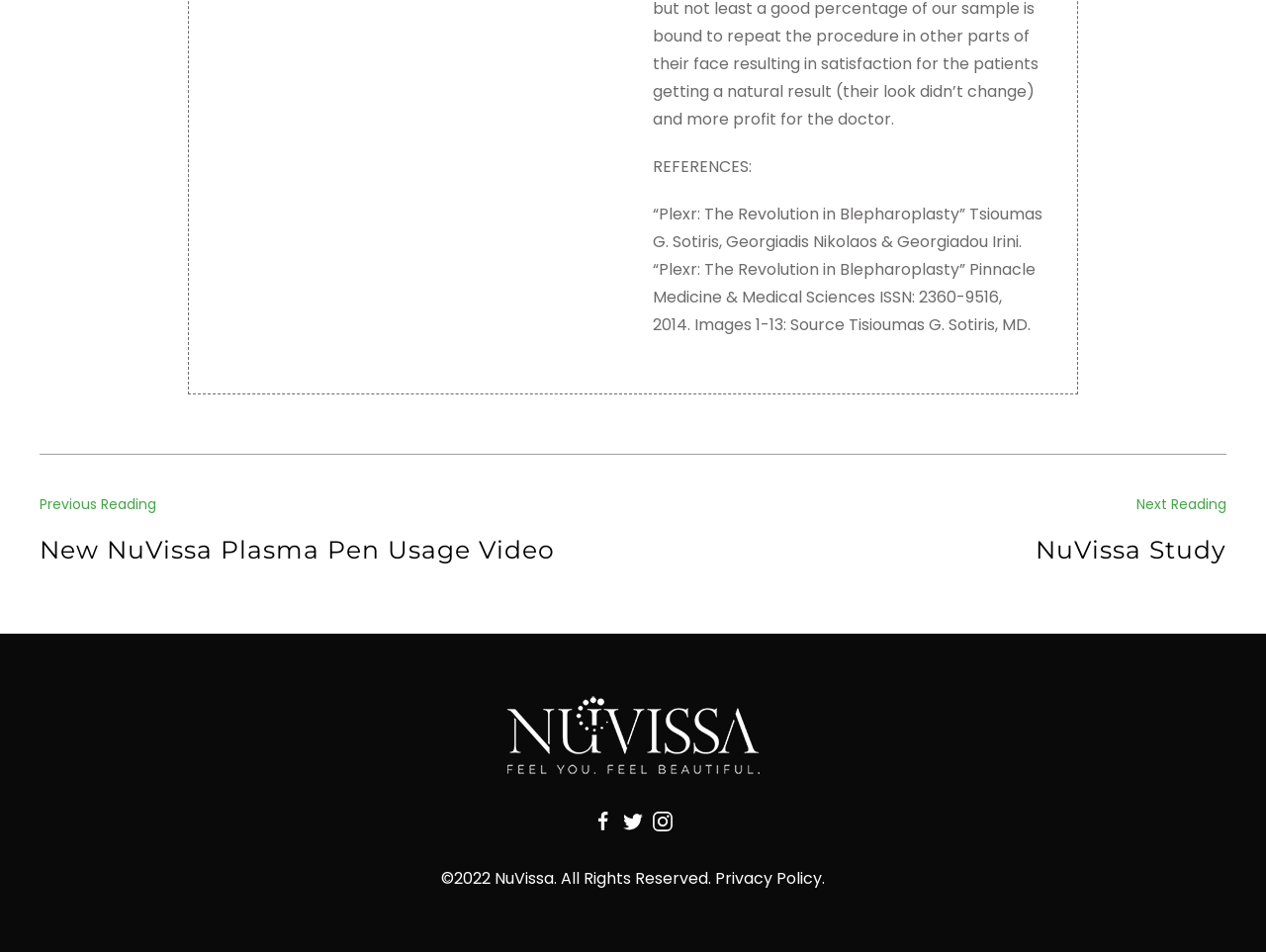Respond to the question below with a single word or phrase:
What is the copyright year of NuVissa?

2022